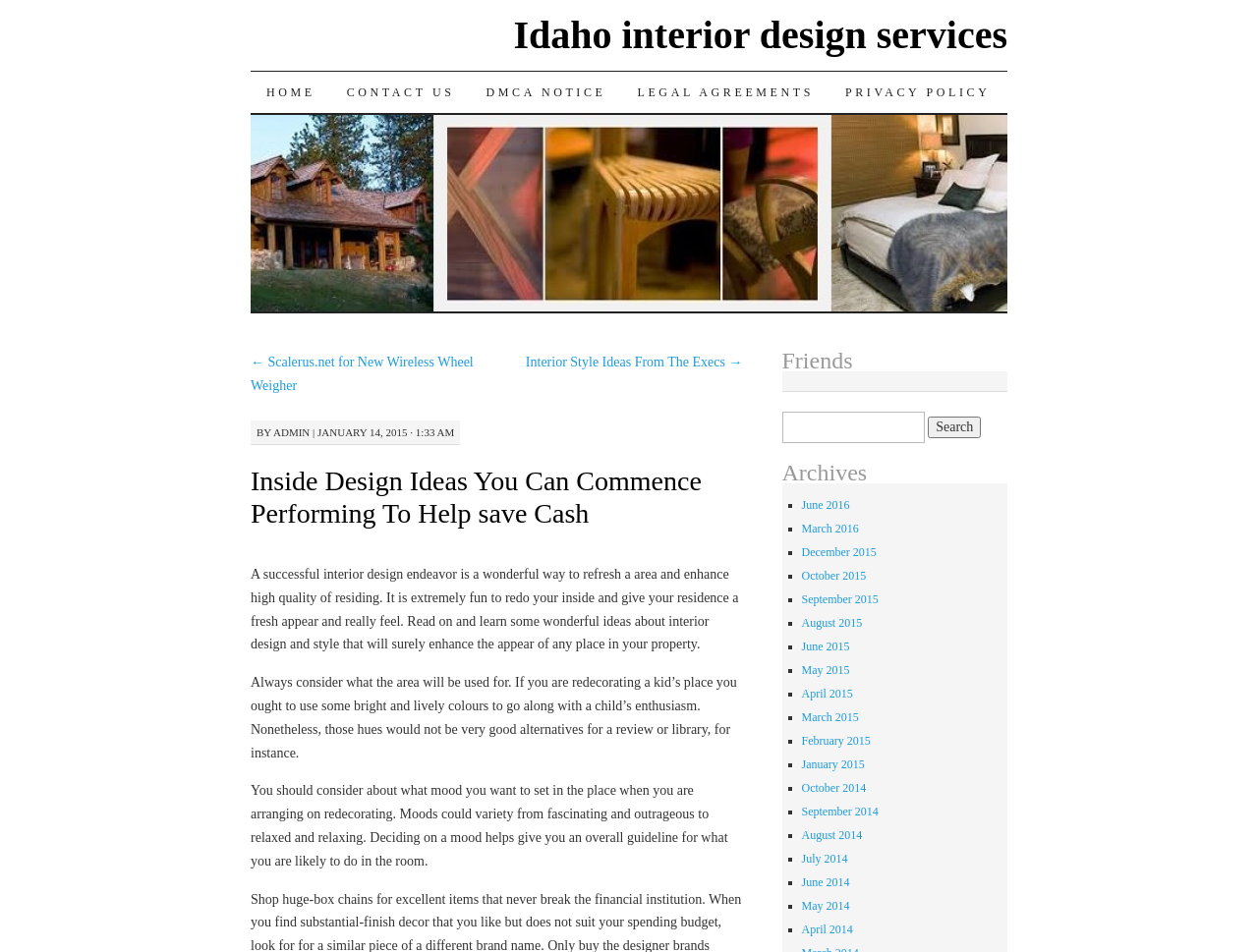Show the bounding box coordinates of the element that should be clicked to complete the task: "Check the archives for 'January 2015'".

[0.637, 0.796, 0.687, 0.811]